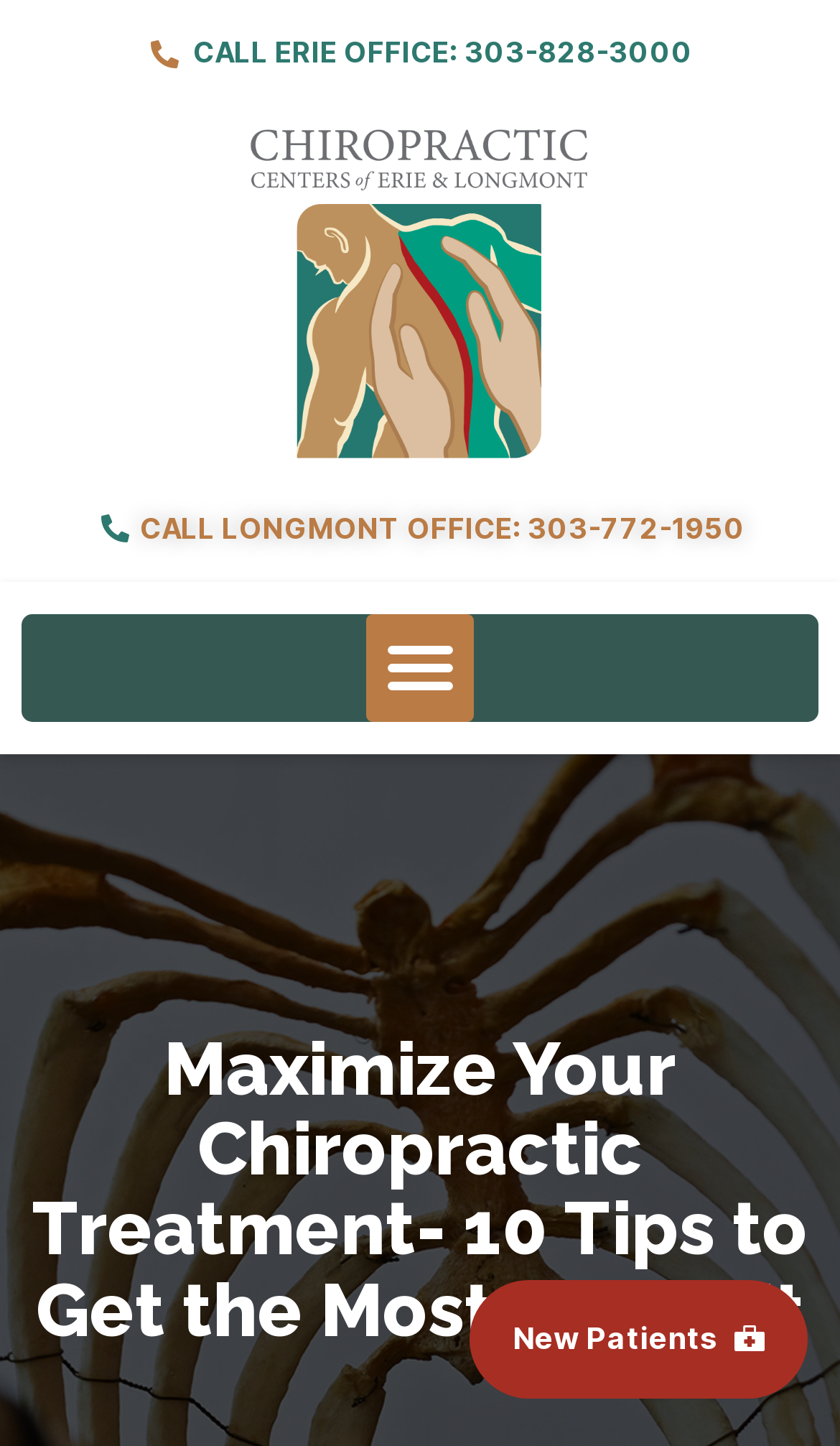Please determine the headline of the webpage and provide its content.

Maximize Your Chiropractic Treatment- 10 Tips to Get the Most Out of It